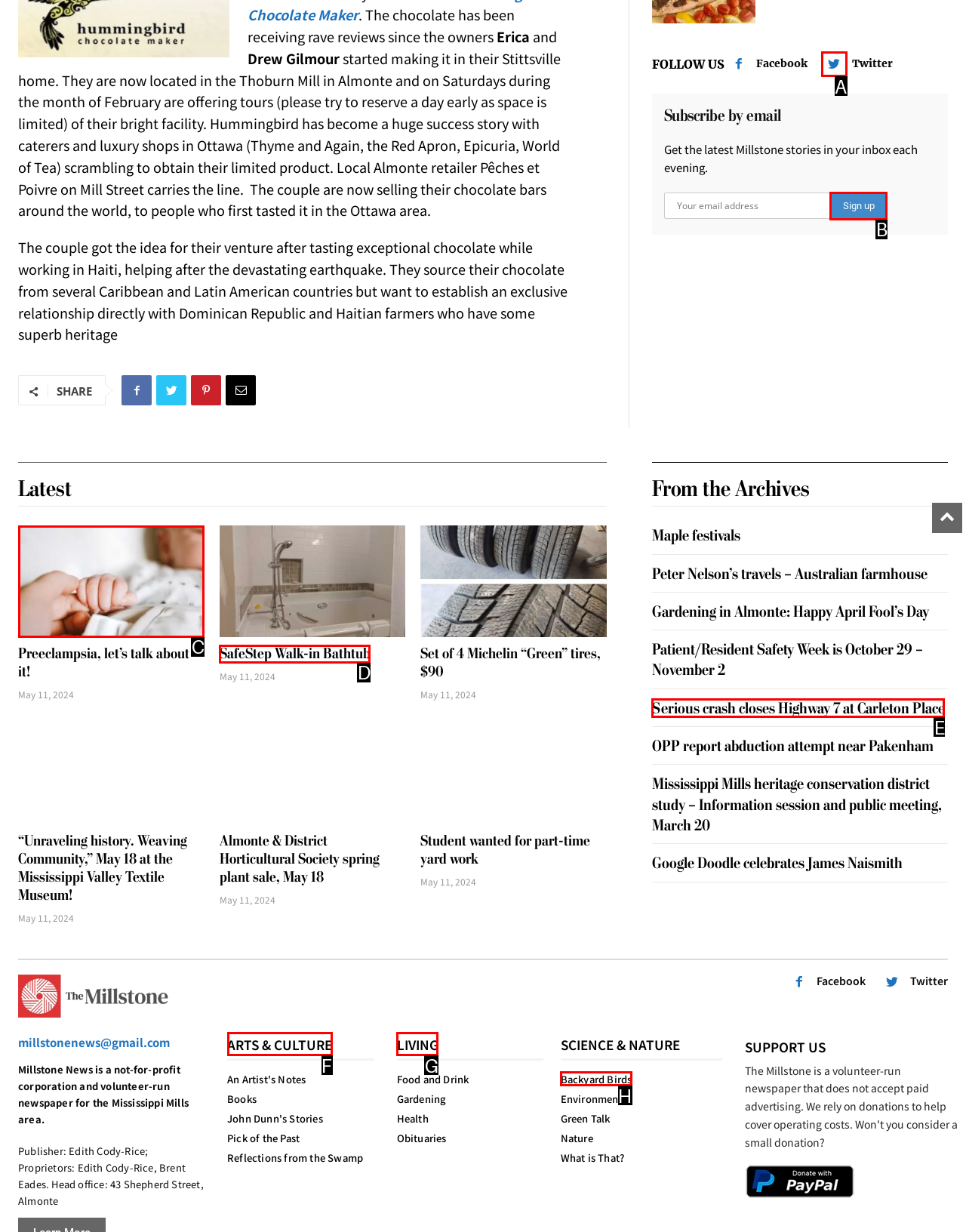Determine the HTML element that best matches this description: Backyard Birds from the given choices. Respond with the corresponding letter.

H